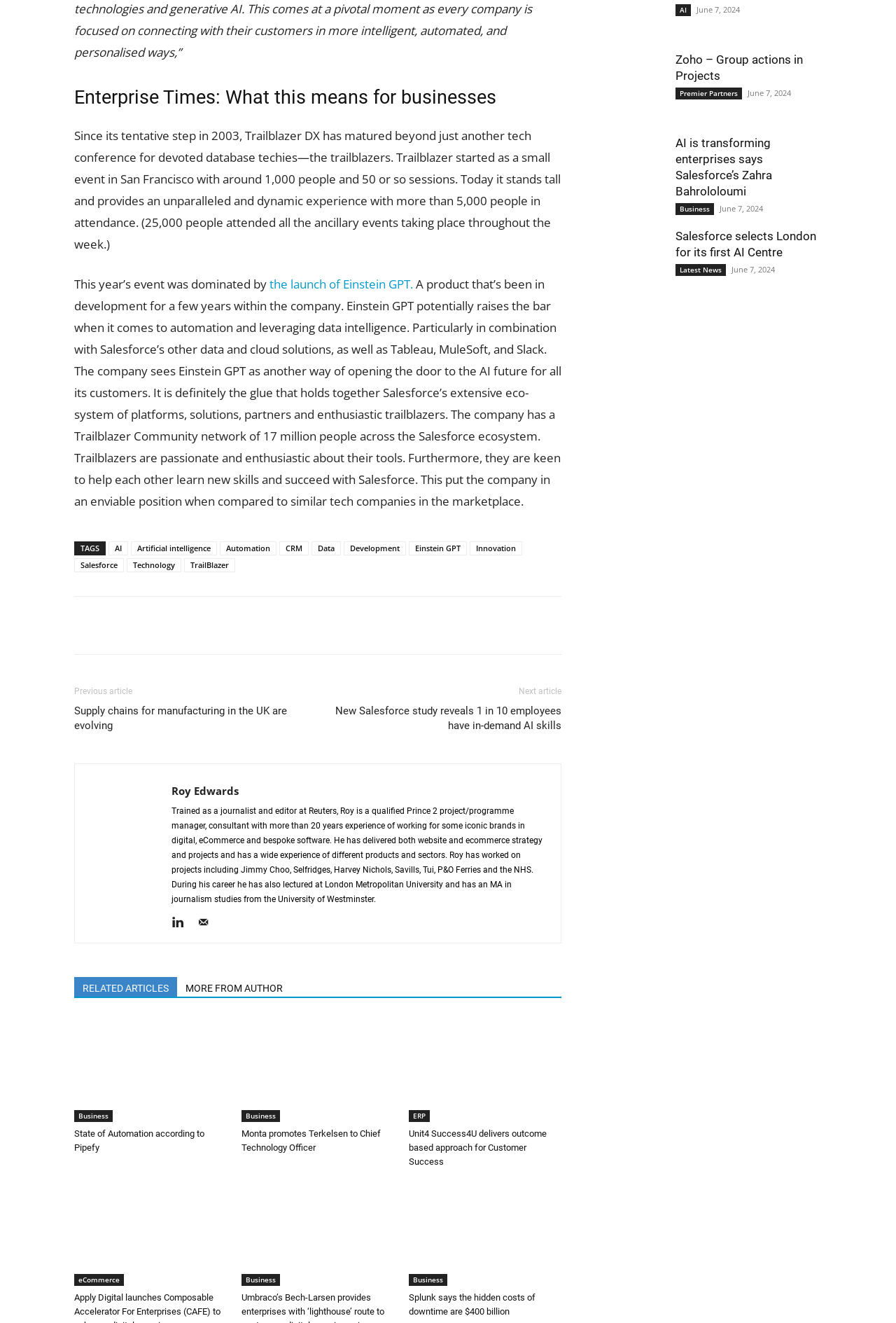Consider the image and give a detailed and elaborate answer to the question: 
What is the topic of the article 'State of Automation according to Pipefy'?

The article 'State of Automation according to Pipefy' is related to automation, which is a topic mentioned in the article as one of the tags.